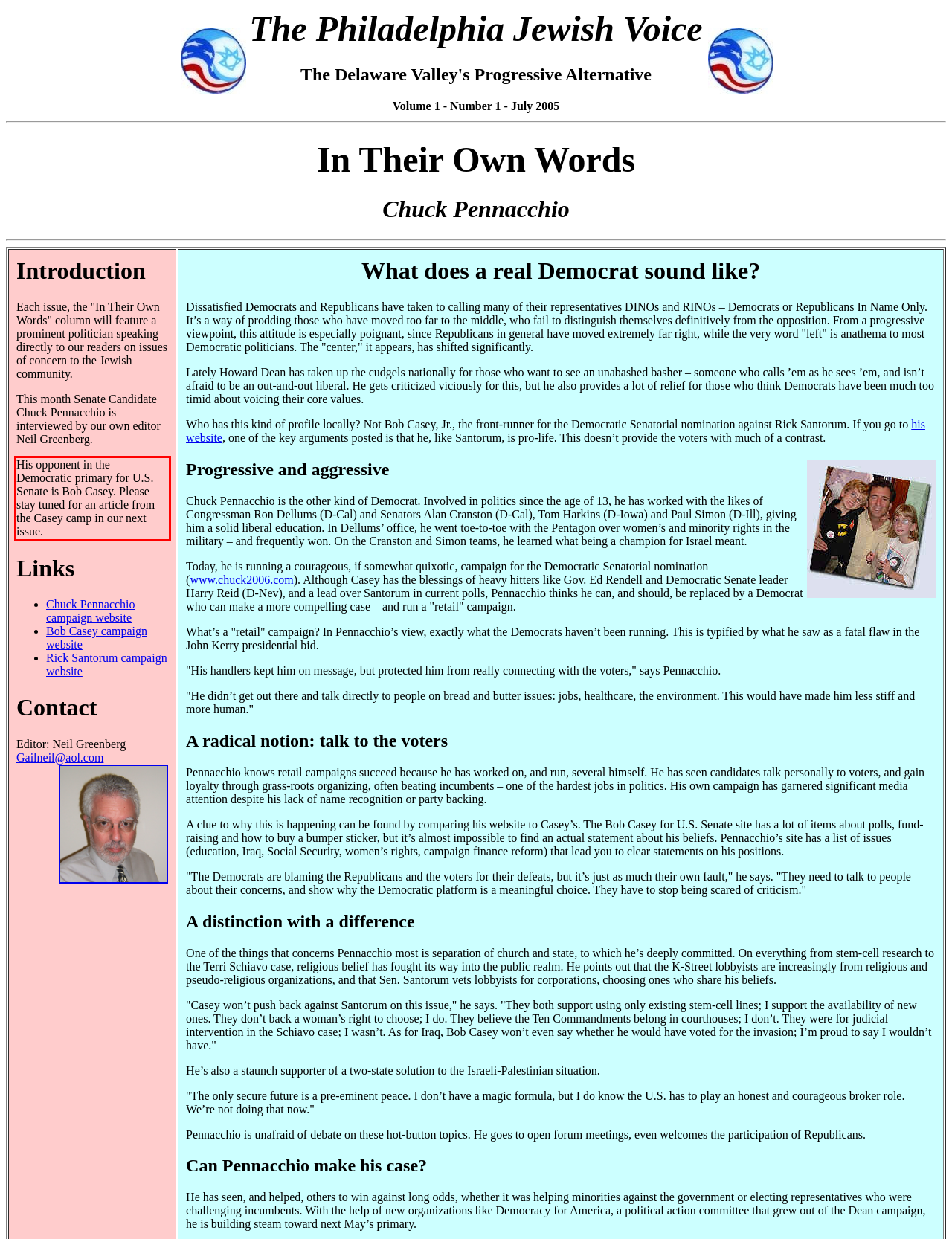Please examine the webpage screenshot and extract the text within the red bounding box using OCR.

His opponent in the Democratic primary for U.S. Senate is Bob Casey. Please stay tuned for an article from the Casey camp in our next issue.